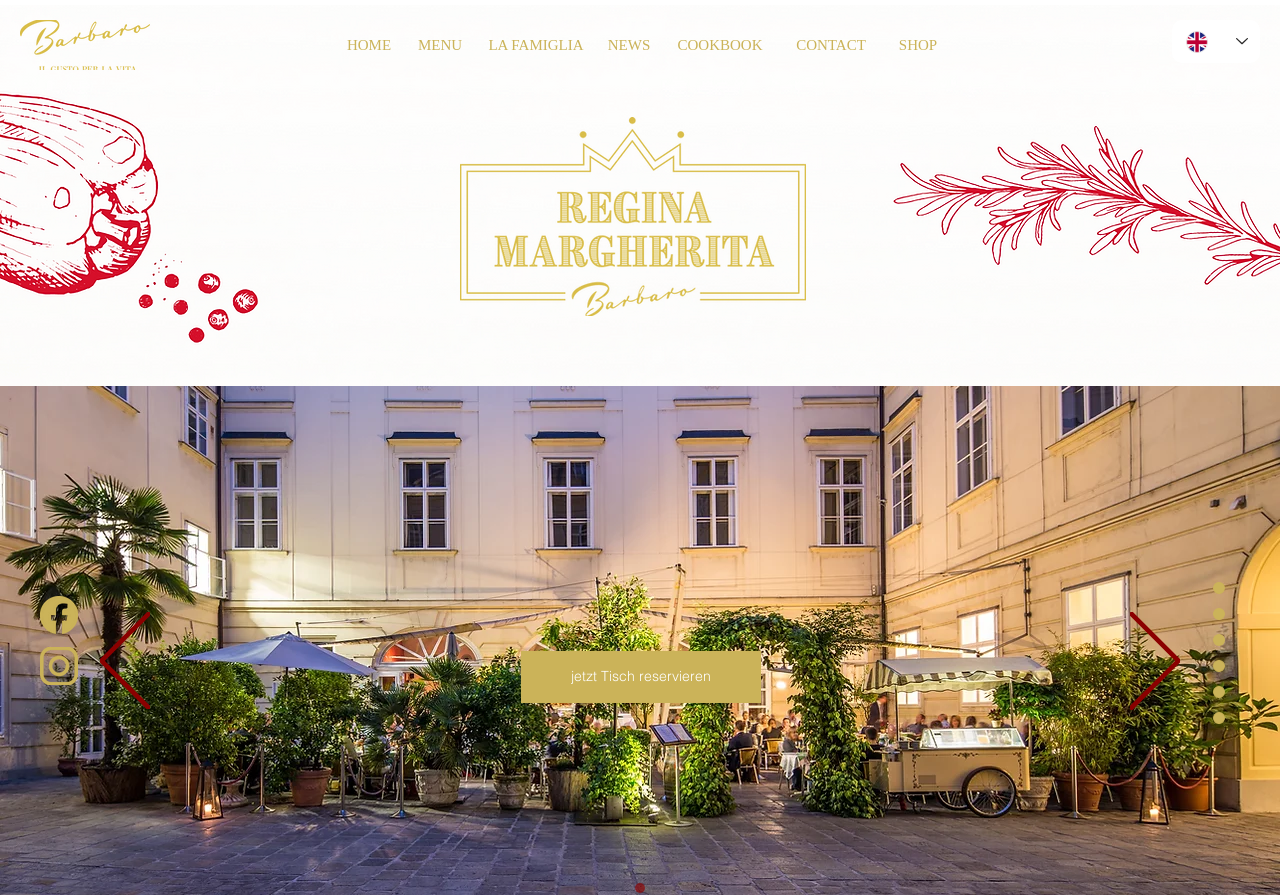Please find the bounding box for the UI component described as follows: "LA FAMIGLIA".

[0.38, 0.028, 0.458, 0.073]